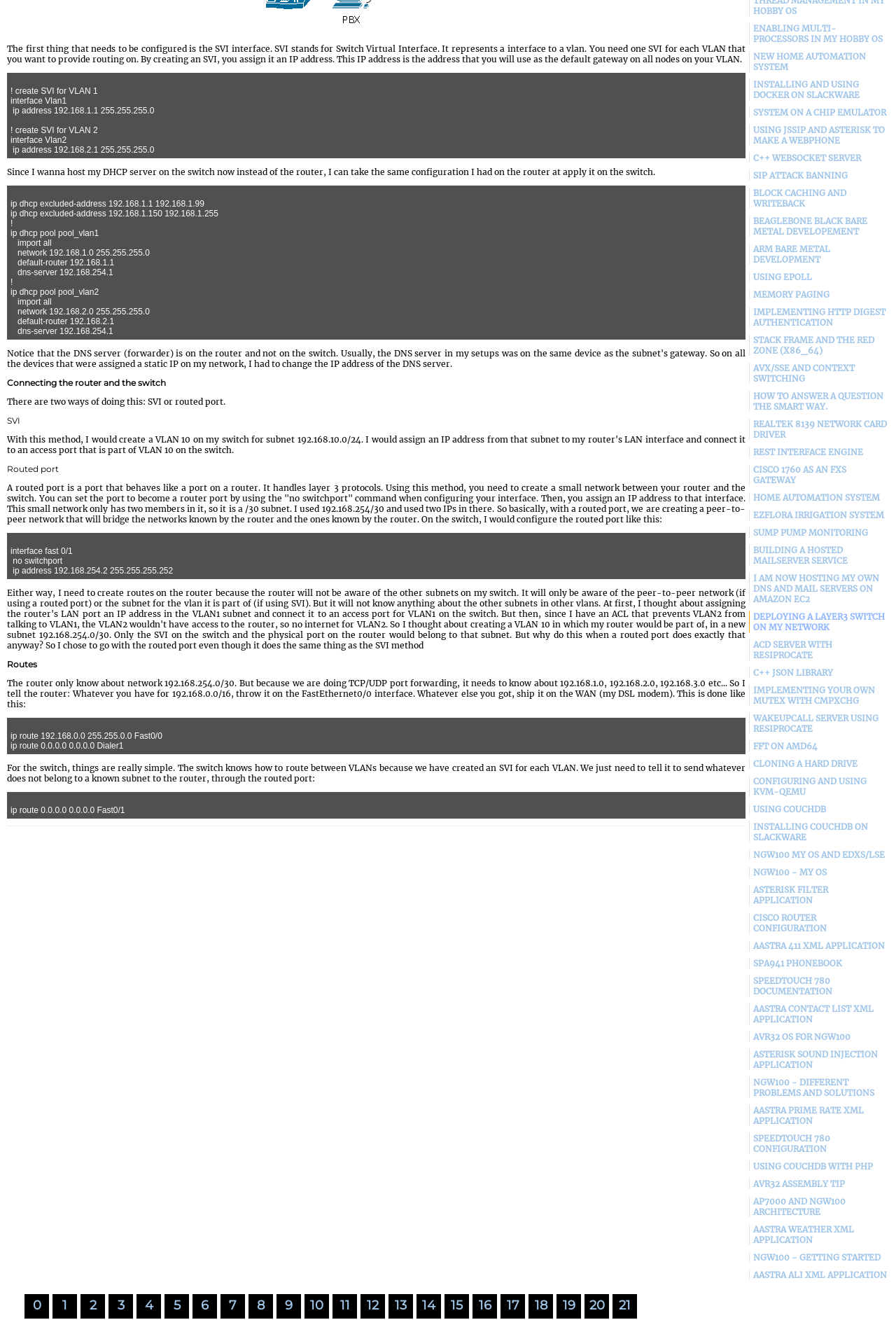Given the element description "SPA941 PHONEBOOK", identify the bounding box of the corresponding UI element.

[0.836, 0.726, 0.992, 0.734]